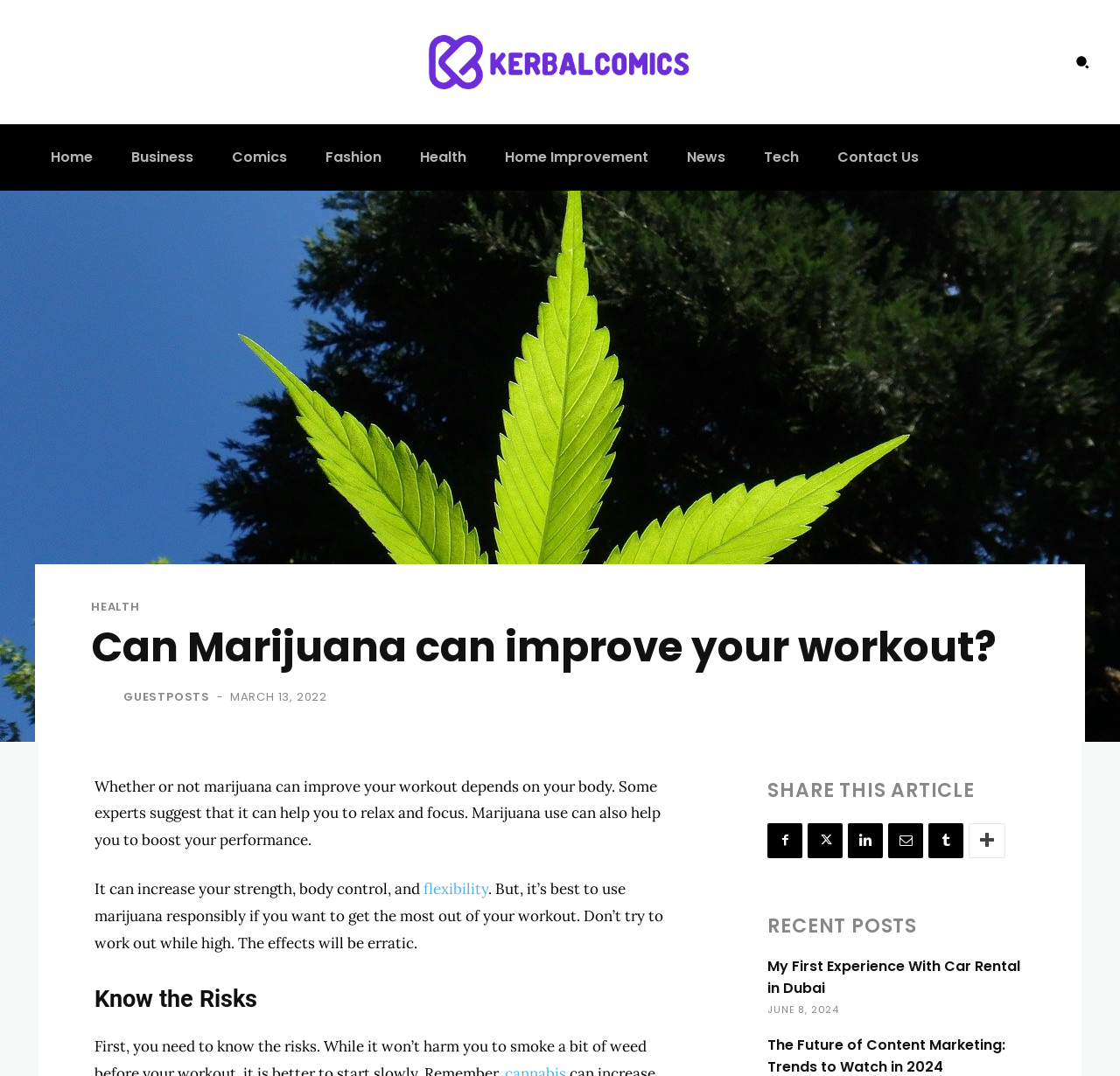Using the details in the image, give a detailed response to the question below:
What is the date of the main article?

The webpage displays the date of the main article, which is MARCH 13, 2022, indicating when the article was published.